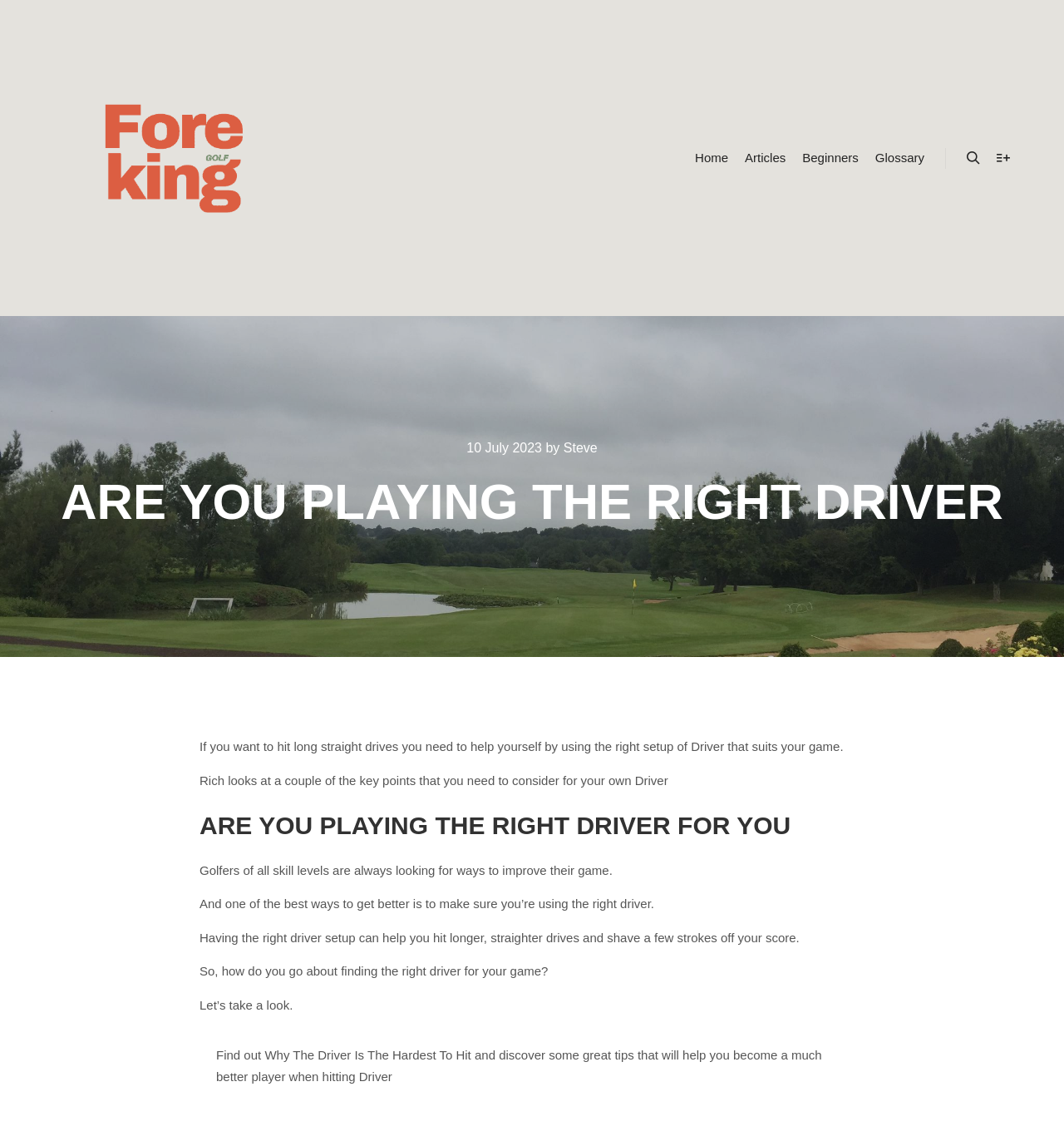Give a complete and precise description of the webpage's appearance.

The webpage is about golf, specifically discussing the importance of using the right driver setup to improve one's game. At the top, there is a navigation menu with links to "Home", "Articles", "Beginners", and "Glossary", as well as a search button and a "More info" button. 

Below the navigation menu, there is a section displaying the date "10 July 2023" and the author's name "Steve". 

The main content of the webpage is divided into several sections. The first section has a heading "ARE YOU PLAYING THE RIGHT DRIVER" and a brief introduction to the importance of using the right driver setup. 

Below this introduction, there are several paragraphs of text discussing how golfers of all skill levels can improve their game by using the right driver. The text explains that having the right driver setup can help hit longer, straighter drives and improve scores. 

The webpage also includes a link to another article titled "Why The Driver Is The Hardest To Hit" and provides some tips to become a better player when hitting a driver.